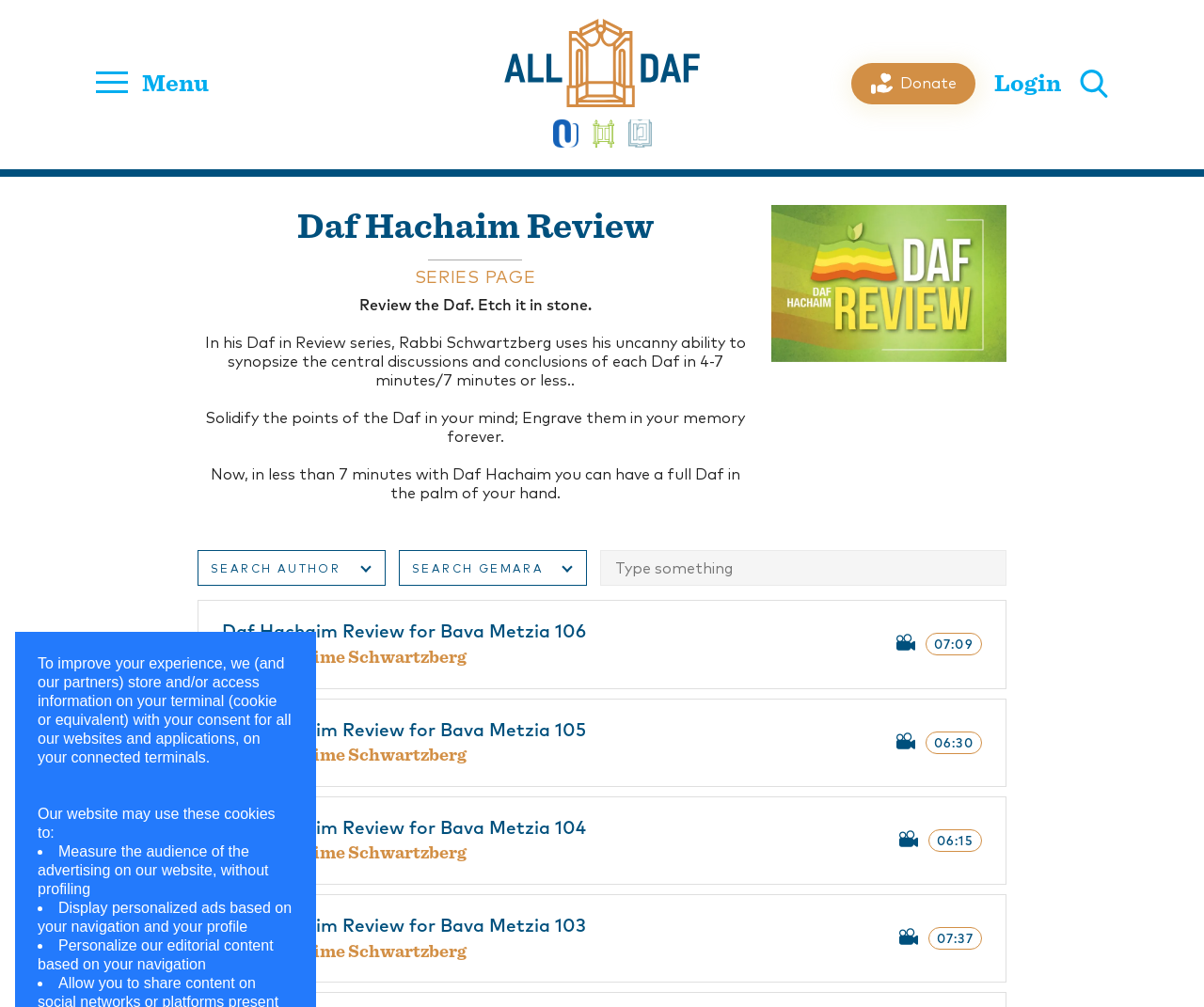Provide a thorough description of the webpage you see.

This webpage is dedicated to the "Daf Hachaim Review" series, featuring Rabbi Schwartzberg's concise summaries of central discussions and conclusions. At the top, there is a notification about cookies and personalized ads, with a list of four bullet points explaining their usage.

The main content area is divided into two sections. On the left, there is a menu with several links, including a logo, "OU Torah Logo", "All parsha Logo", and "All mishnah Logo". Below the menu, there is a search bar and a "Donate" icon.

On the right, the main content begins with a title "Daf Hachaim Review" and a subtitle "SERIES PAGE". Below the title, there is a brief introduction to the series, explaining that Rabbi Schwartzberg summarizes each Daf in 4-7 minutes. The introduction is followed by three paragraphs highlighting the benefits of the series, including solidifying points in one's mind and having a full Daf in the palm of one's hand.

Below the introduction, there is a large image related to the "Daf Hachaim Review" series. Underneath the image, there are two combo boxes for searching authors and Gemara, followed by a text box to type something. 

The webpage also features a list of four links to specific reviews, each with the title "Daf Hachaim Review for Bava Metzia" followed by a chapter number, along with the author's name, Rabbi Shloime Schwartzberg, and a duration of the review in minutes and seconds.